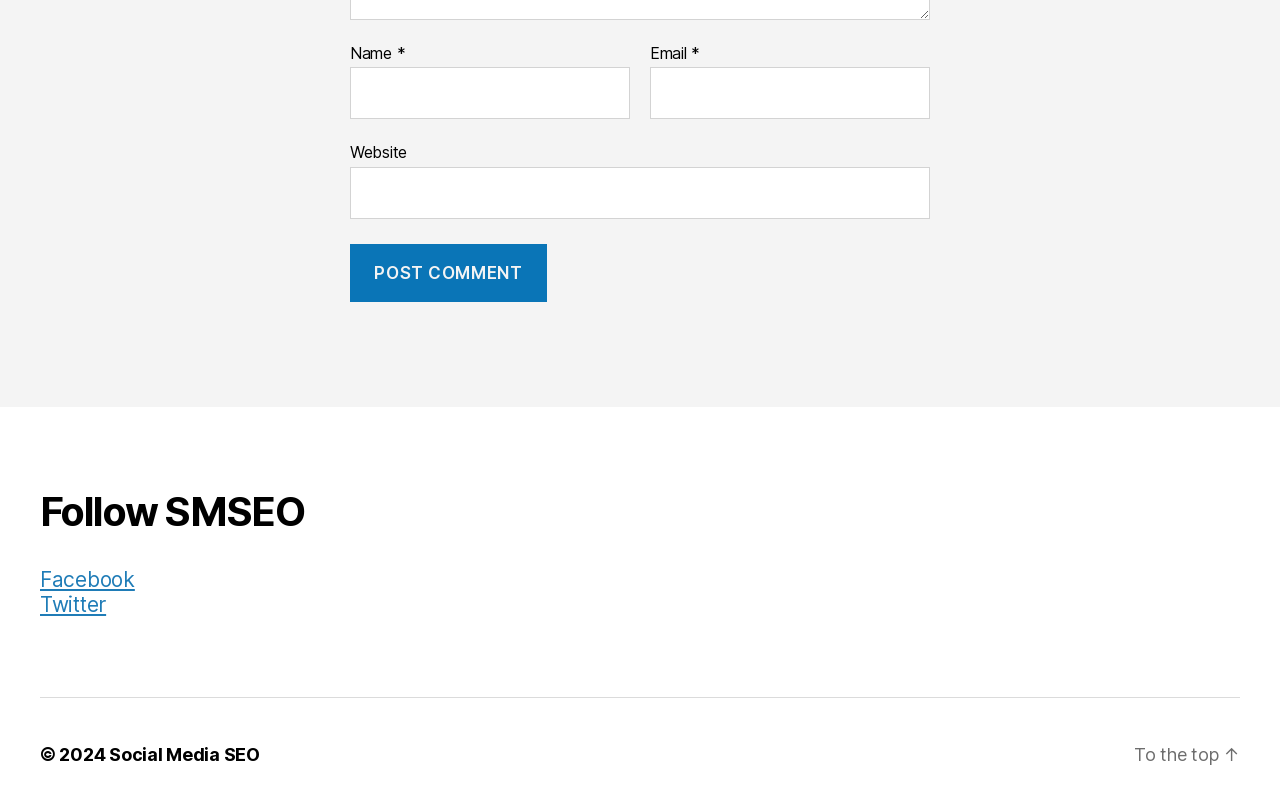Could you indicate the bounding box coordinates of the region to click in order to complete this instruction: "Enter your name".

[0.273, 0.083, 0.492, 0.147]